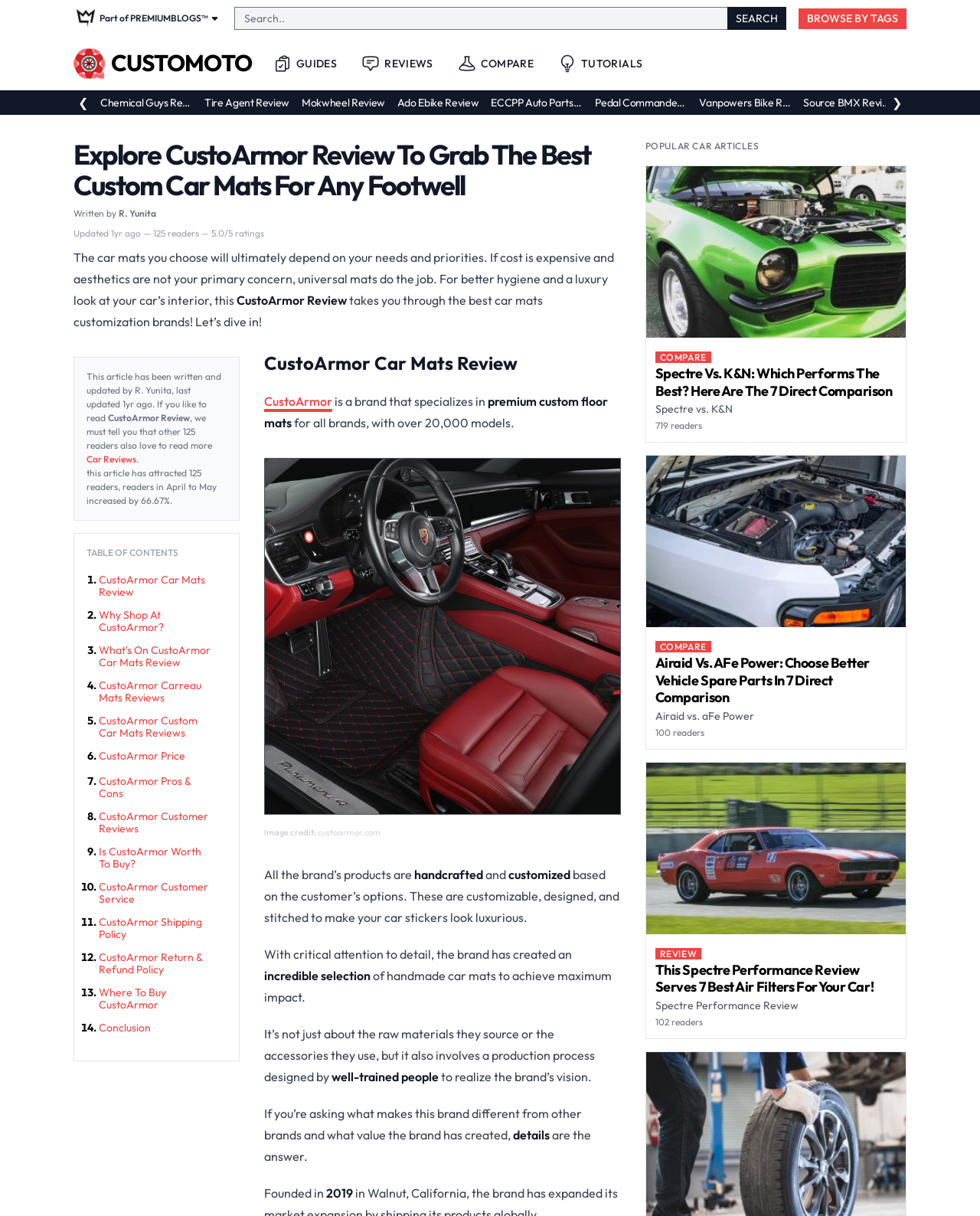Please identify the coordinates of the bounding box that should be clicked to fulfill this instruction: "Check out the CUSTOMOTO Logo".

[0.075, 0.038, 0.257, 0.066]